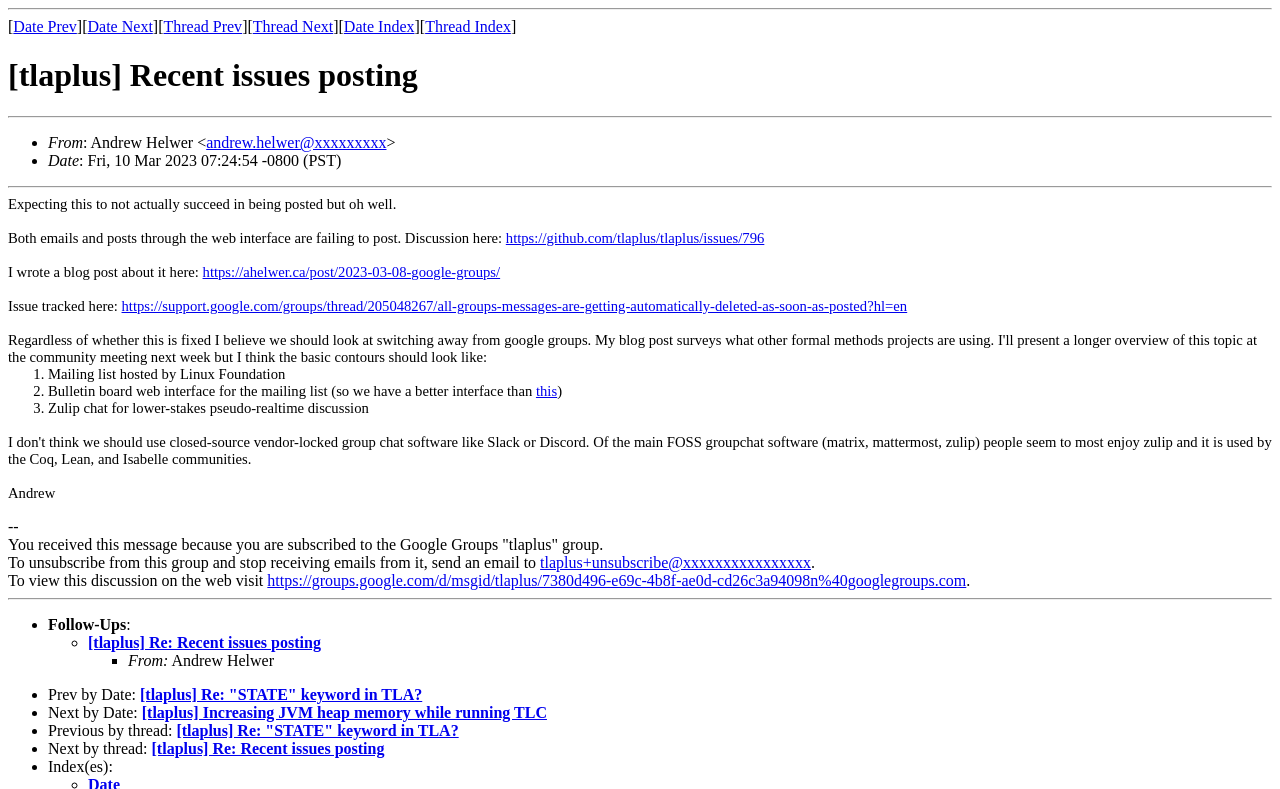Offer a comprehensive description of the webpage’s content and structure.

This webpage appears to be a discussion forum or mailing list archive, specifically the "tlaplus" group. At the top, there is a horizontal separator, followed by a row of links, including "Date Prev", "Date Next", "Thread Prev", "Thread Next", "Date Index", and "Thread Index". 

Below this, there is a heading that reads "[tlaplus] Recent issues posting". Another horizontal separator follows, and then a list of items, each marked with a bullet point. The first item includes text "From: Andrew Helwer" and a link to an email address. The next item has a date and time, "Fri, 10 Mar 2023 07:24:54 -0800 (PST)".

The main content of the page is a discussion thread, with a message from Andrew Helwer describing issues with posting to the group. The message includes links to a GitHub issue and a blog post. There are also several numbered list items, describing different aspects of the group, including the mailing list hosted by the Linux Foundation, a bulletin board web interface, and a Zulip chat for discussion.

At the bottom of the page, there is a section with links to unsubscribe from the group, view the discussion on the web, and follow-up messages. There are also several list items with links to previous and next messages in the thread, as well as by date.